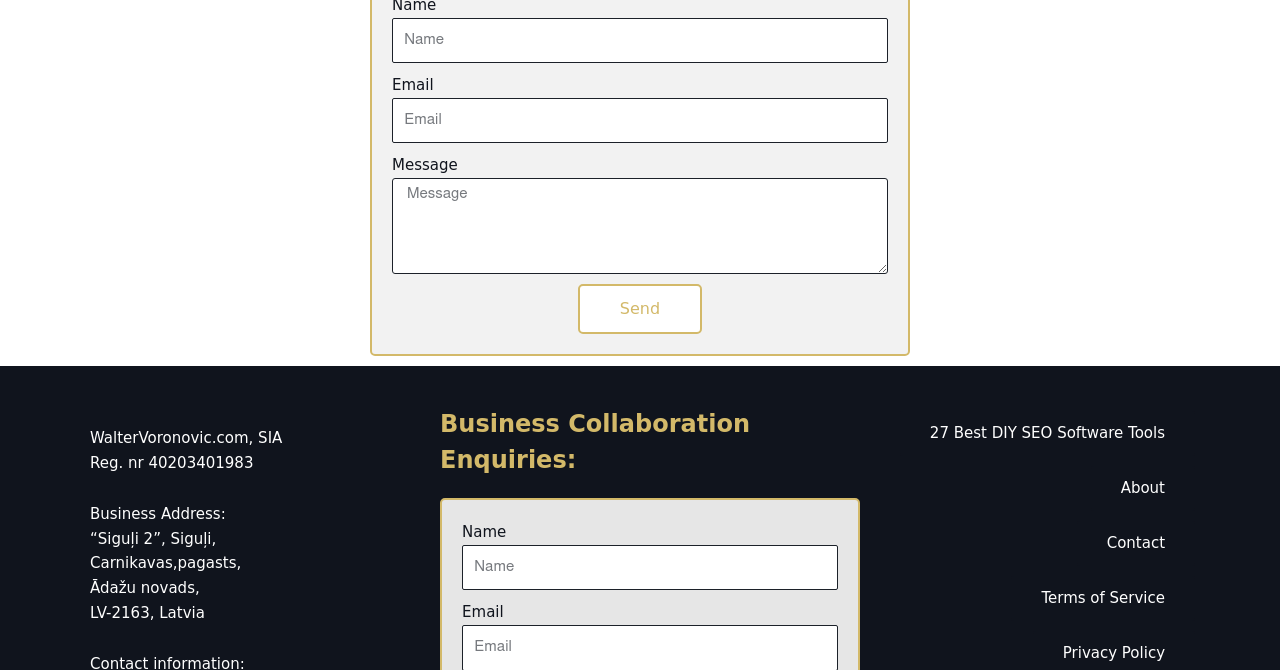Based on what you see in the screenshot, provide a thorough answer to this question: What is the business address of the company?

The business address of the company can be found at the bottom of the webpage, in the section that provides the company's registration number and other contact information.